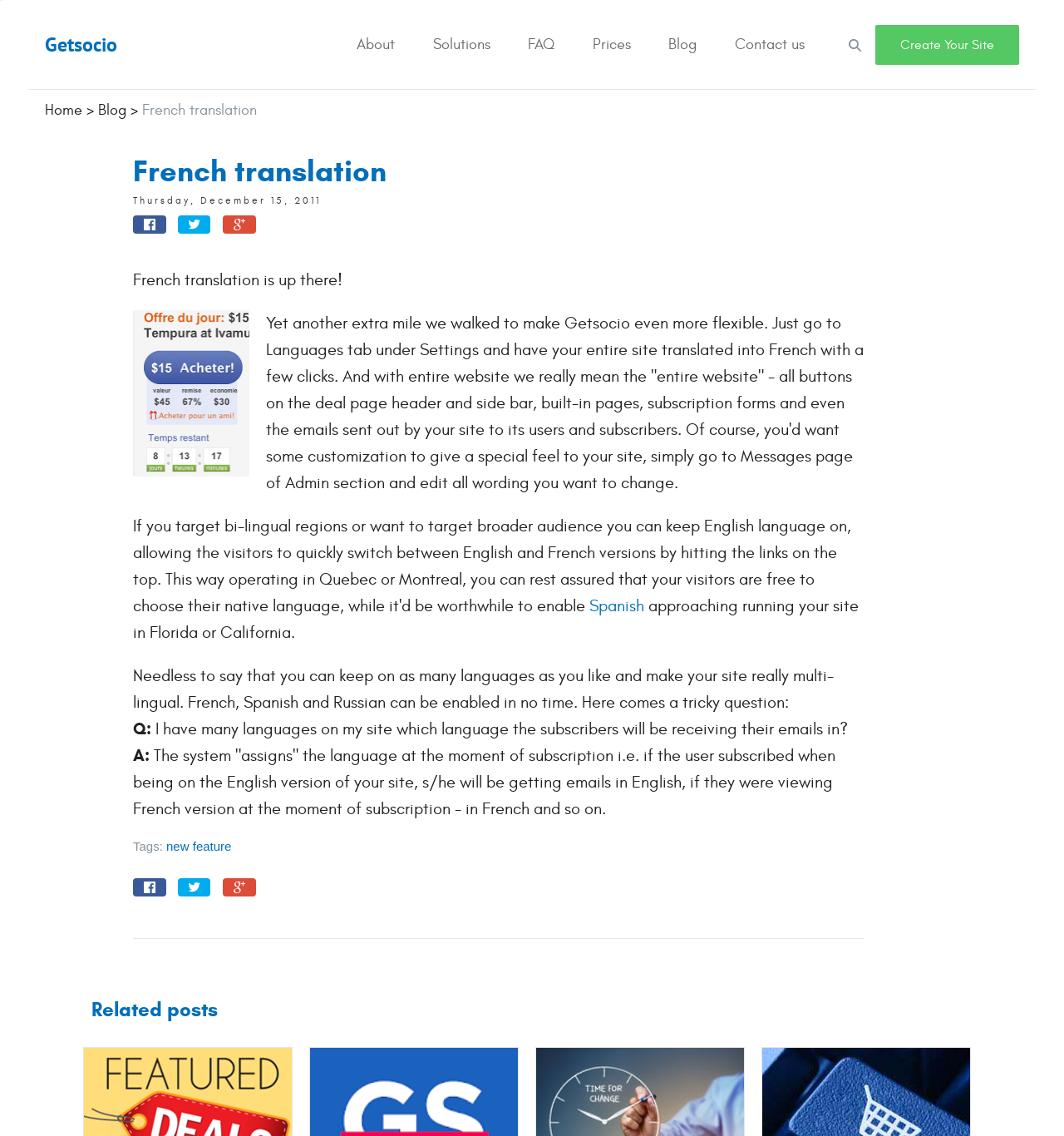Determine the bounding box coordinates of the area to click in order to meet this instruction: "go to blog".

[0.092, 0.089, 0.119, 0.105]